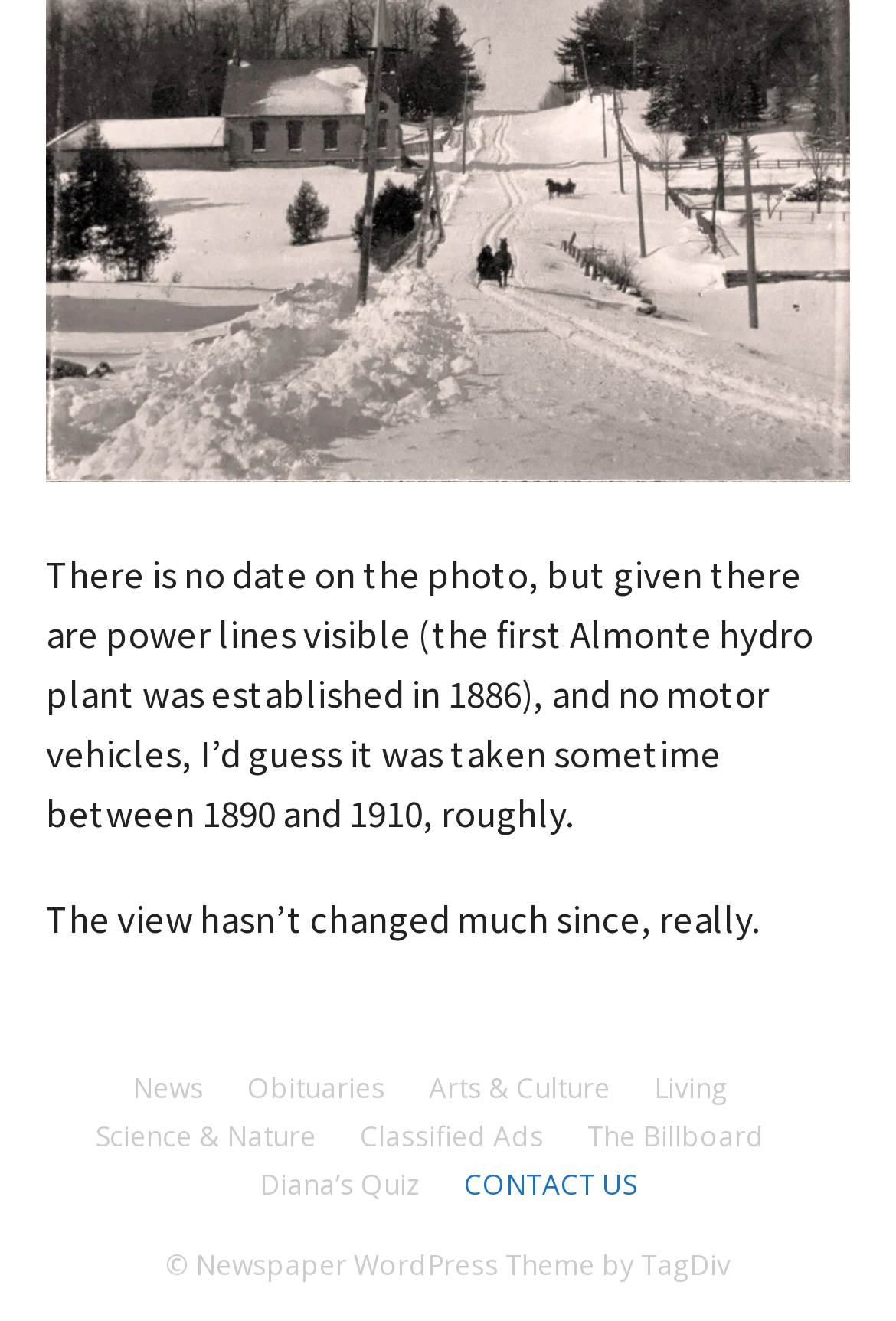Pinpoint the bounding box coordinates of the element that must be clicked to accomplish the following instruction: "click on the 'bay' link". The coordinates should be in the format of four float numbers between 0 and 1, i.e., [left, top, right, bottom].

[0.051, 0.336, 0.974, 0.372]